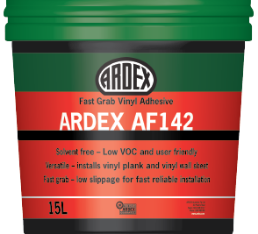Explain the scene depicted in the image, including all details.

The image features a green container labeled "ARDEX AF142," which is a fast grab vinyl adhesive designed for installing vinyl plank and vinyl sheet flooring. The container holds 15 liters of the adhesive and emphasizes its key features: it is solvent-free, low in VOCs, and user-friendly. The design highlights the product's versatility and reliability, with claims of fast grab and low slippage for efficient installation. This product is particularly advantageous for both amateur DIYers and professional installers looking for a dependable adhesive solution for flooring projects.